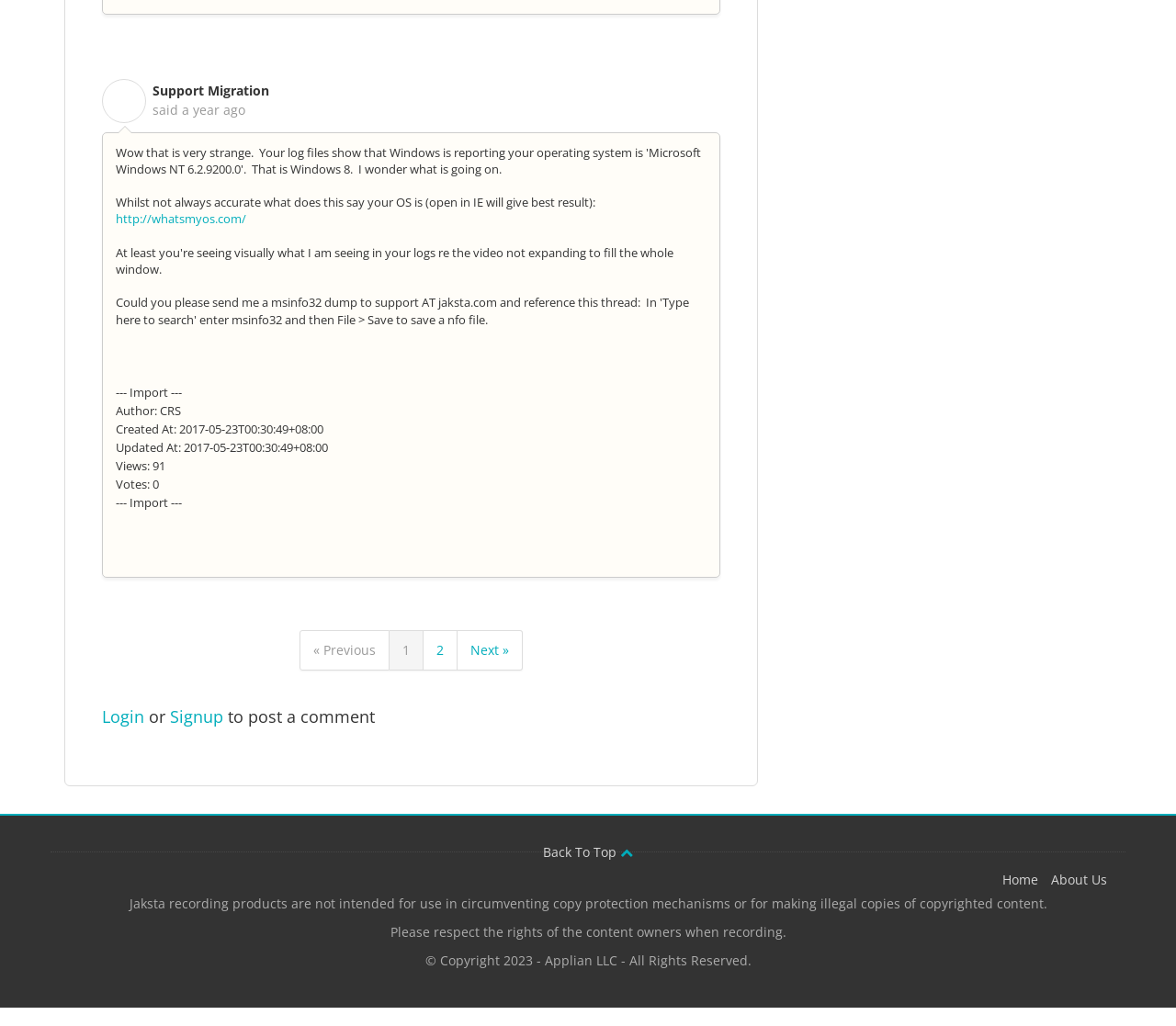Find the bounding box coordinates of the element you need to click on to perform this action: 'Click on the 'Home' link'. The coordinates should be represented by four float values between 0 and 1, in the format [left, top, right, bottom].

[0.852, 0.849, 0.883, 0.866]